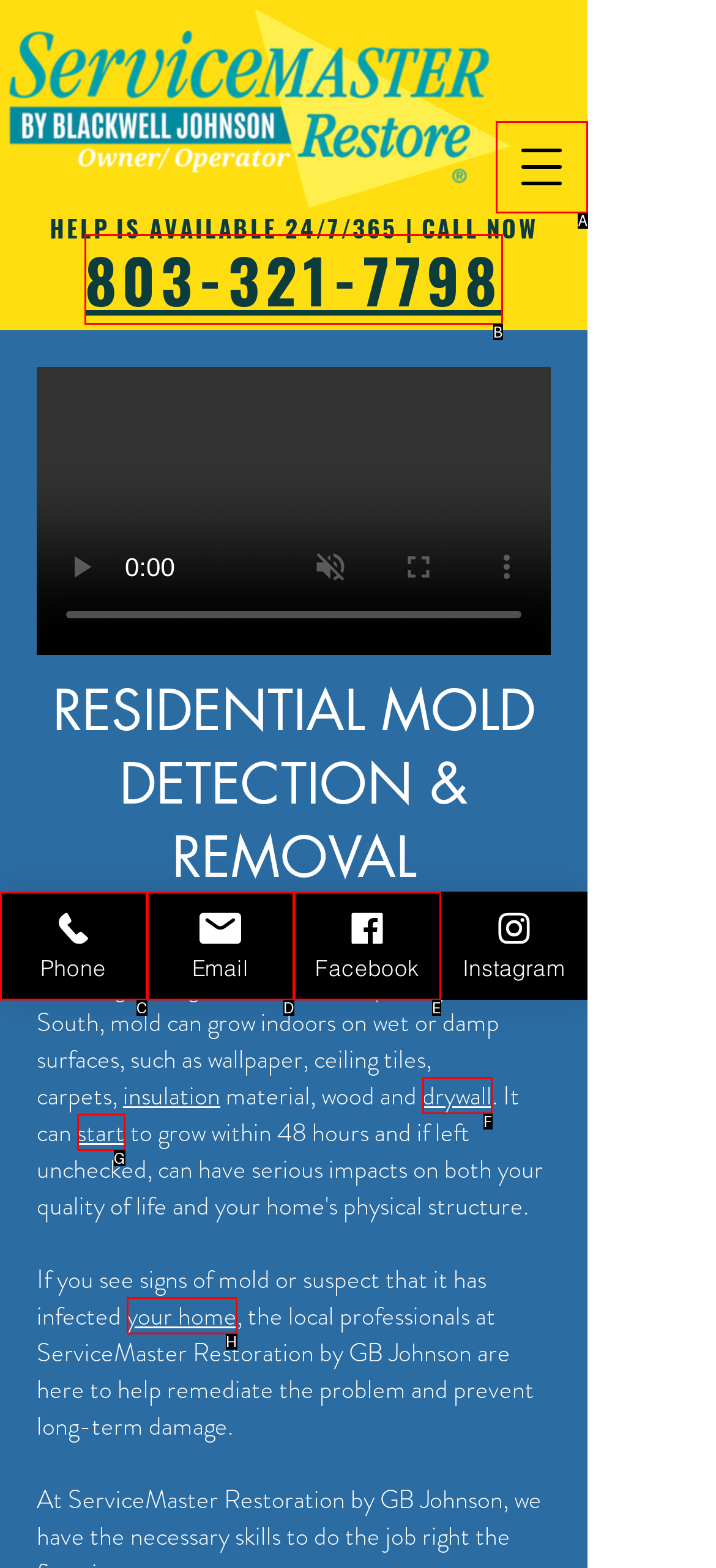Determine which HTML element best fits the description: your home
Answer directly with the letter of the matching option from the available choices.

H